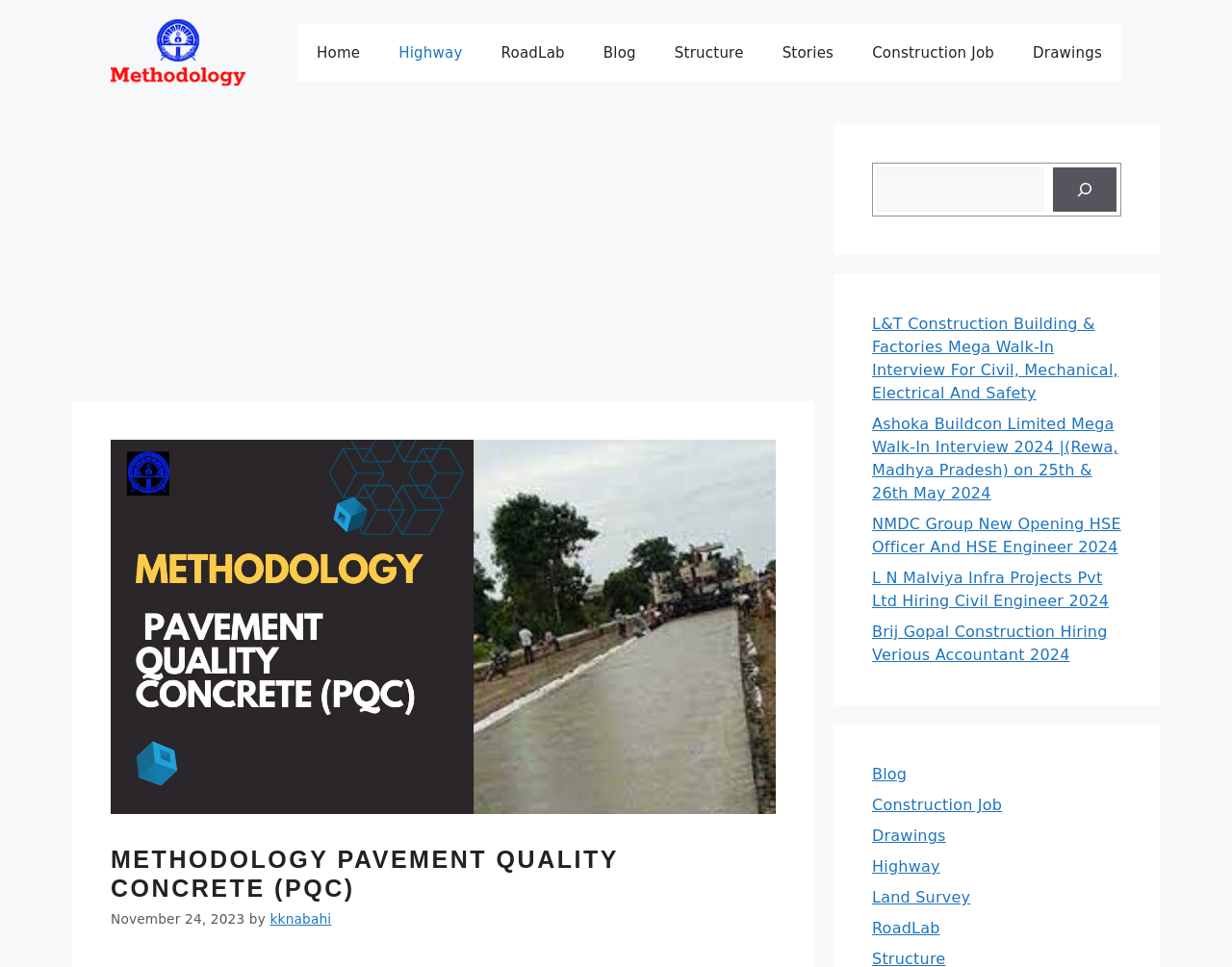Respond to the question with just a single word or phrase: 
What are the categories in the navigation menu?

Home, Highway, RoadLab, etc.